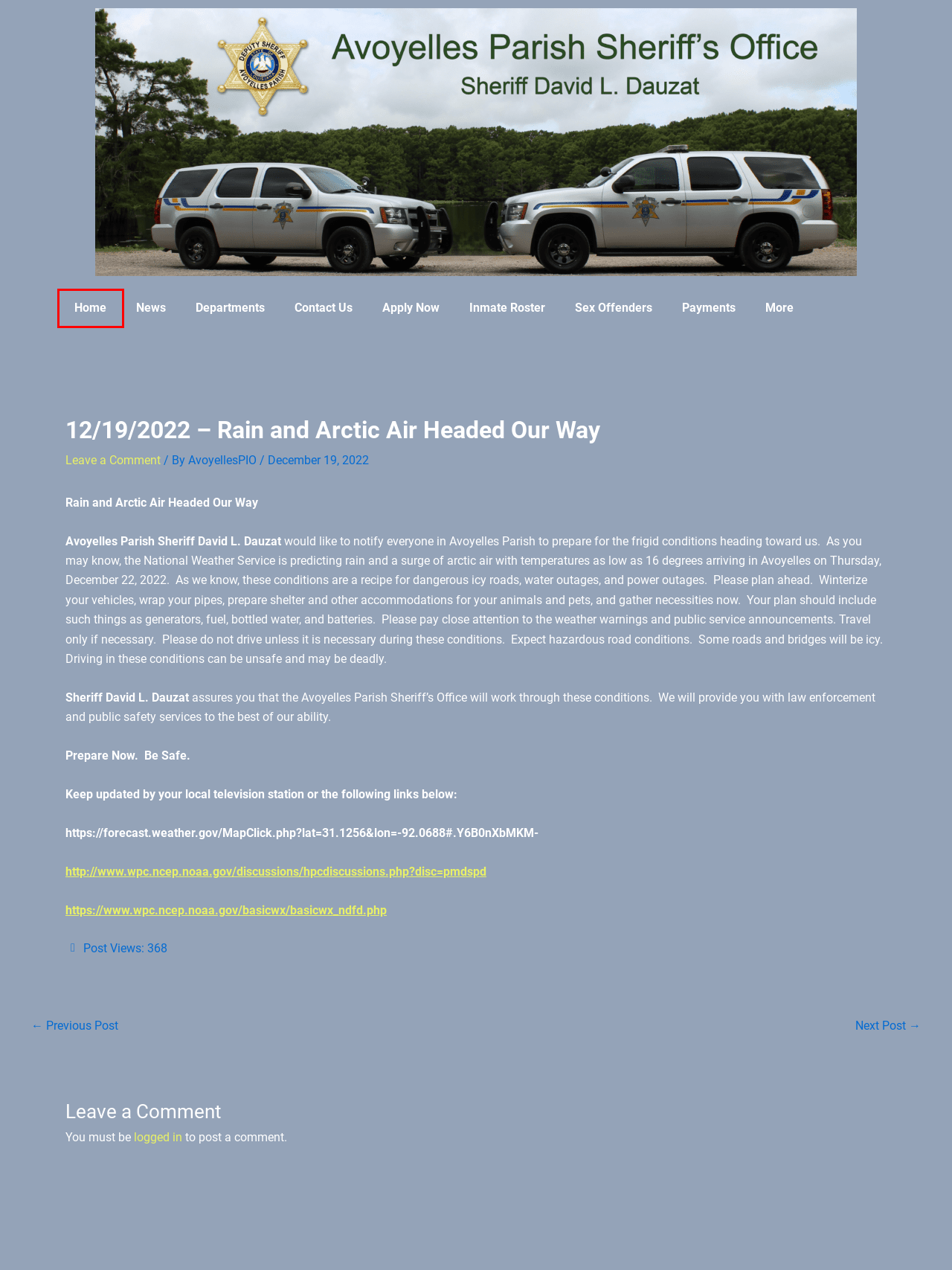Given a screenshot of a webpage with a red rectangle bounding box around a UI element, select the best matching webpage description for the new webpage that appears after clicking the highlighted element. The candidate descriptions are:
A. Avoyelles Parish Jail
B. WPC's Short Range Public Discussion
C. 12/15/2022 - Fugitives from Justice | Avoyelles Parish Sheriffs Office
D. WPC's Short Range Forecasts (Days 0.5 - 2.5) - NDFD Precipitation
E. AvoyellesPIO | Avoyelles Parish Sheriffs Office
F. Home | Avoyelles Parish Sheriffs Office
G. Contact Us | Avoyelles Parish Sheriffs Office
H. News Archive | Avoyelles Parish Sheriffs Office

F